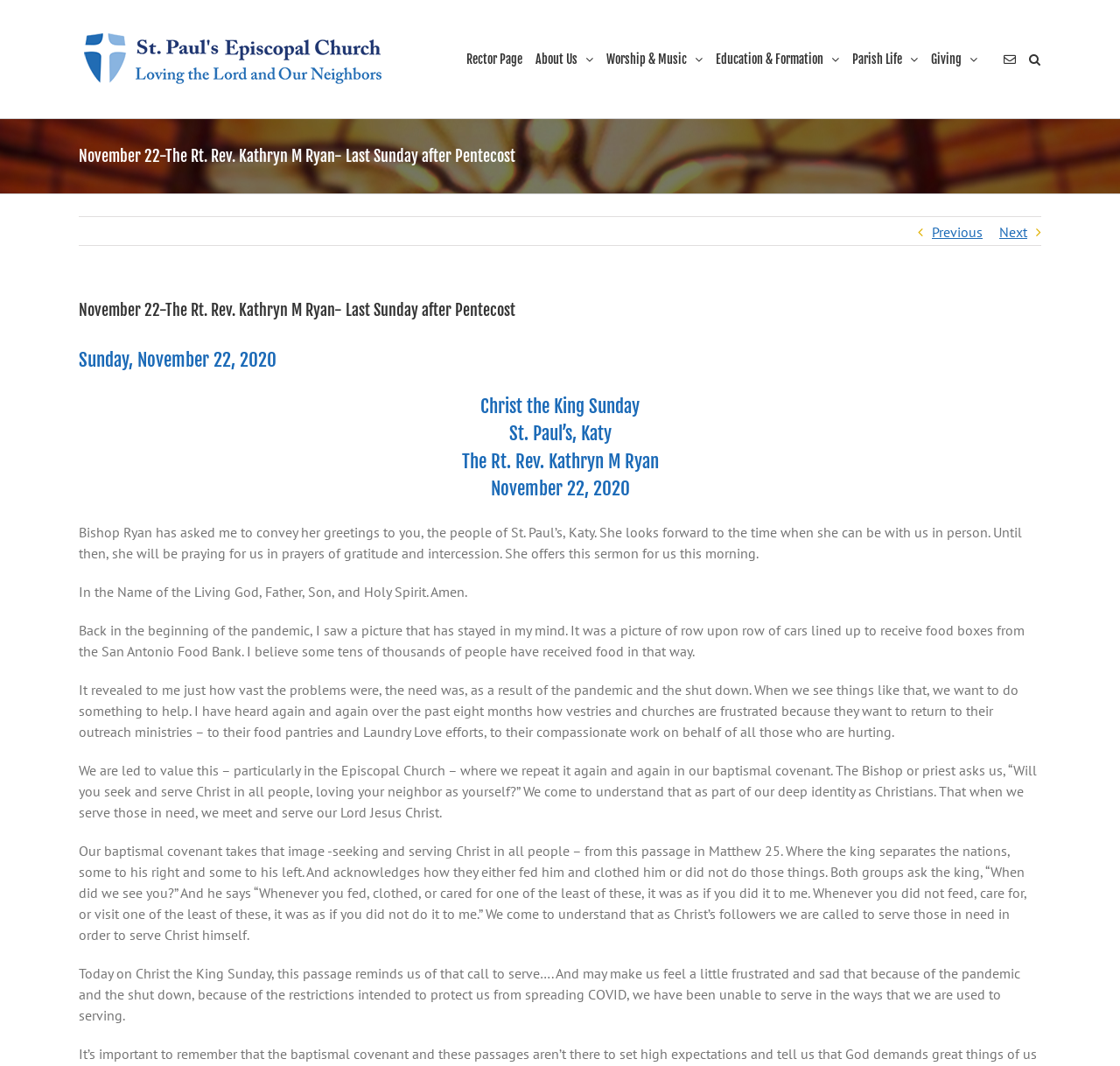Based on the image, please respond to the question with as much detail as possible:
What is the topic of the sermon?

The topic of the sermon is serving others, as mentioned in the text 'We are led to value this – particularly in the Episcopal Church – where we repeat it again and again in our baptismal covenant. The Bishop or priest asks us, “Will you seek and serve Christ in all people, loving your neighbor as yourself?”'.